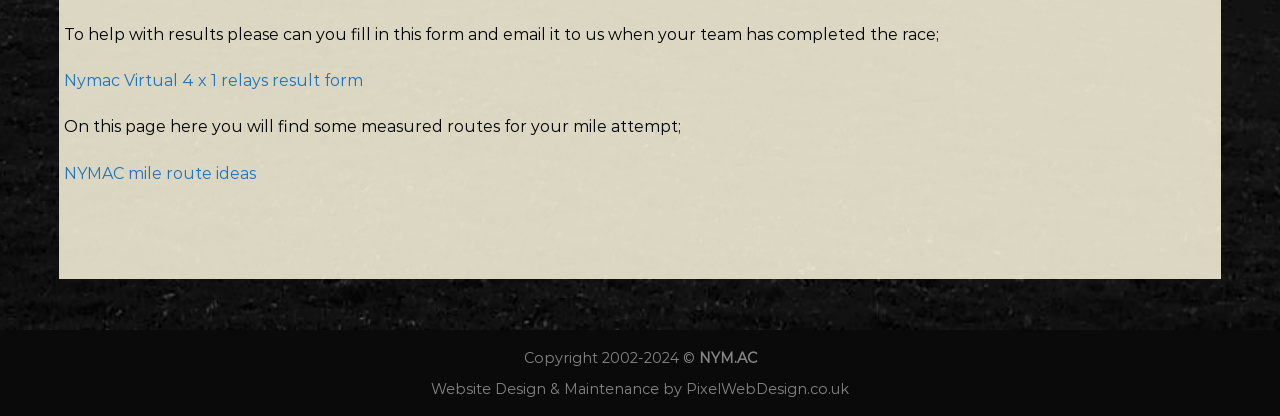Show the bounding box coordinates for the HTML element described as: "NYMAC mile route ideas".

[0.05, 0.394, 0.2, 0.439]